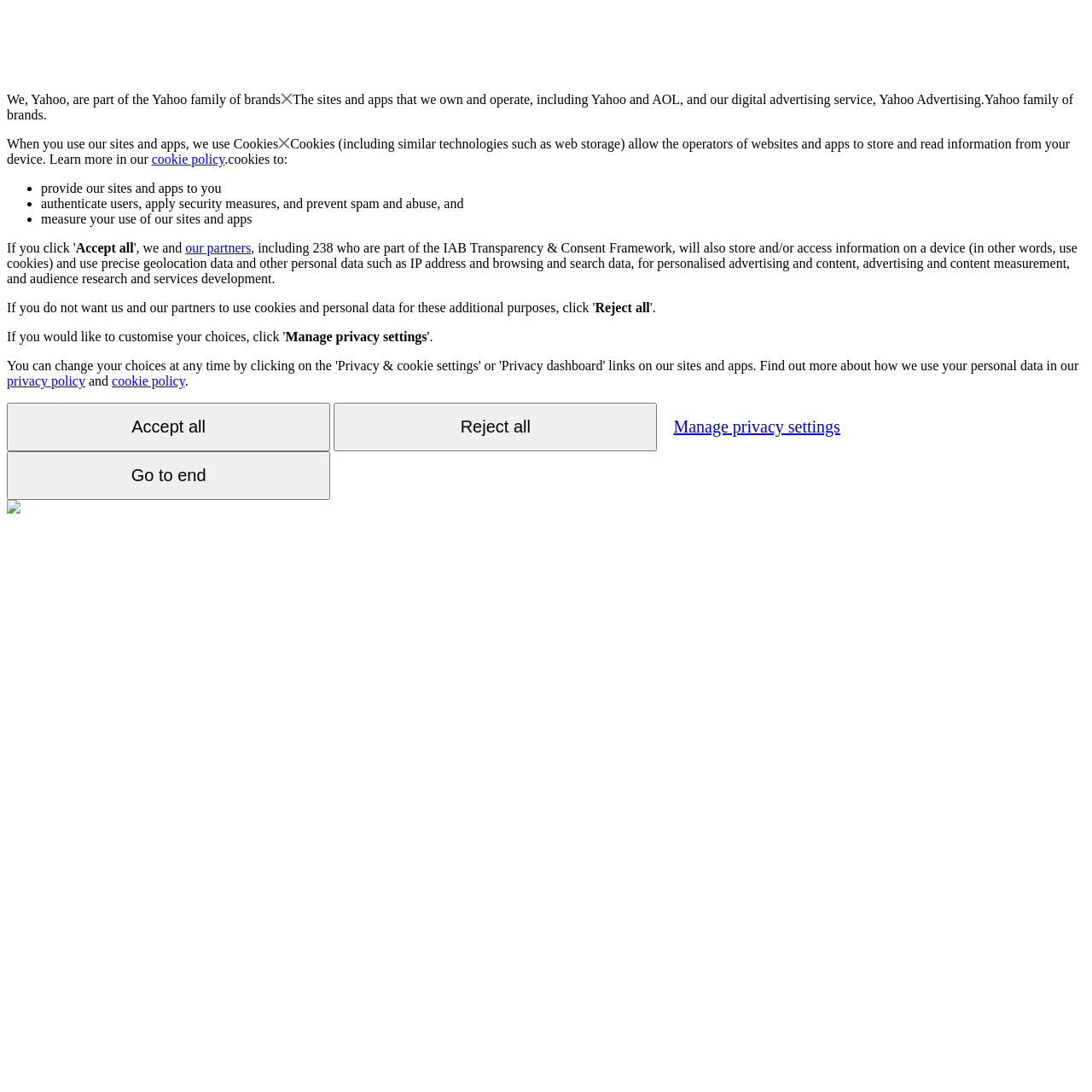Please identify the bounding box coordinates of the clickable area that will fulfill the following instruction: "Click the 'Manage privacy settings' button". The coordinates should be in the format of four float numbers between 0 and 1, i.e., [left, top, right, bottom].

[0.261, 0.302, 0.391, 0.315]